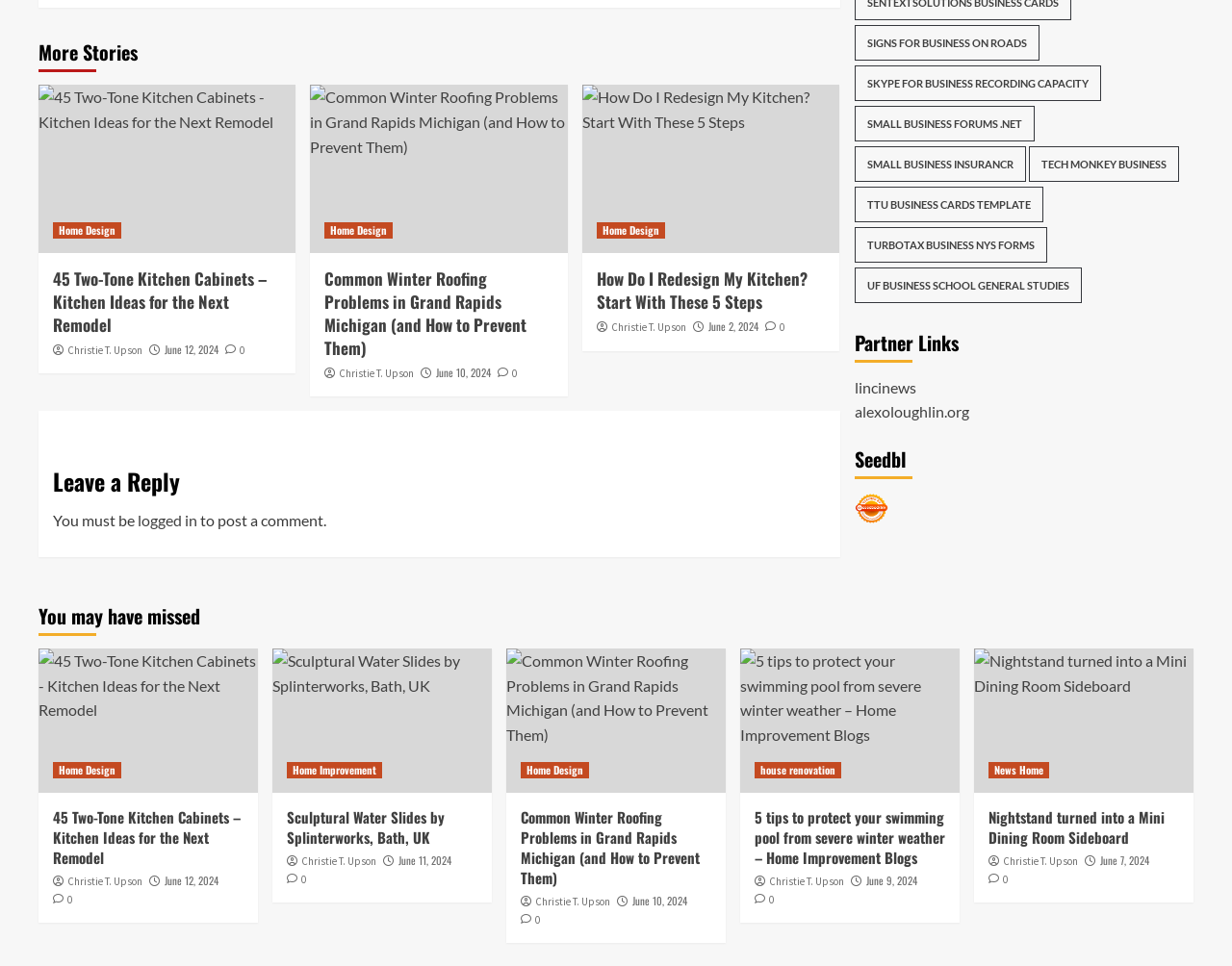Please locate the clickable area by providing the bounding box coordinates to follow this instruction: "Click on 'Signs For Business On Roads'".

[0.693, 0.026, 0.843, 0.062]